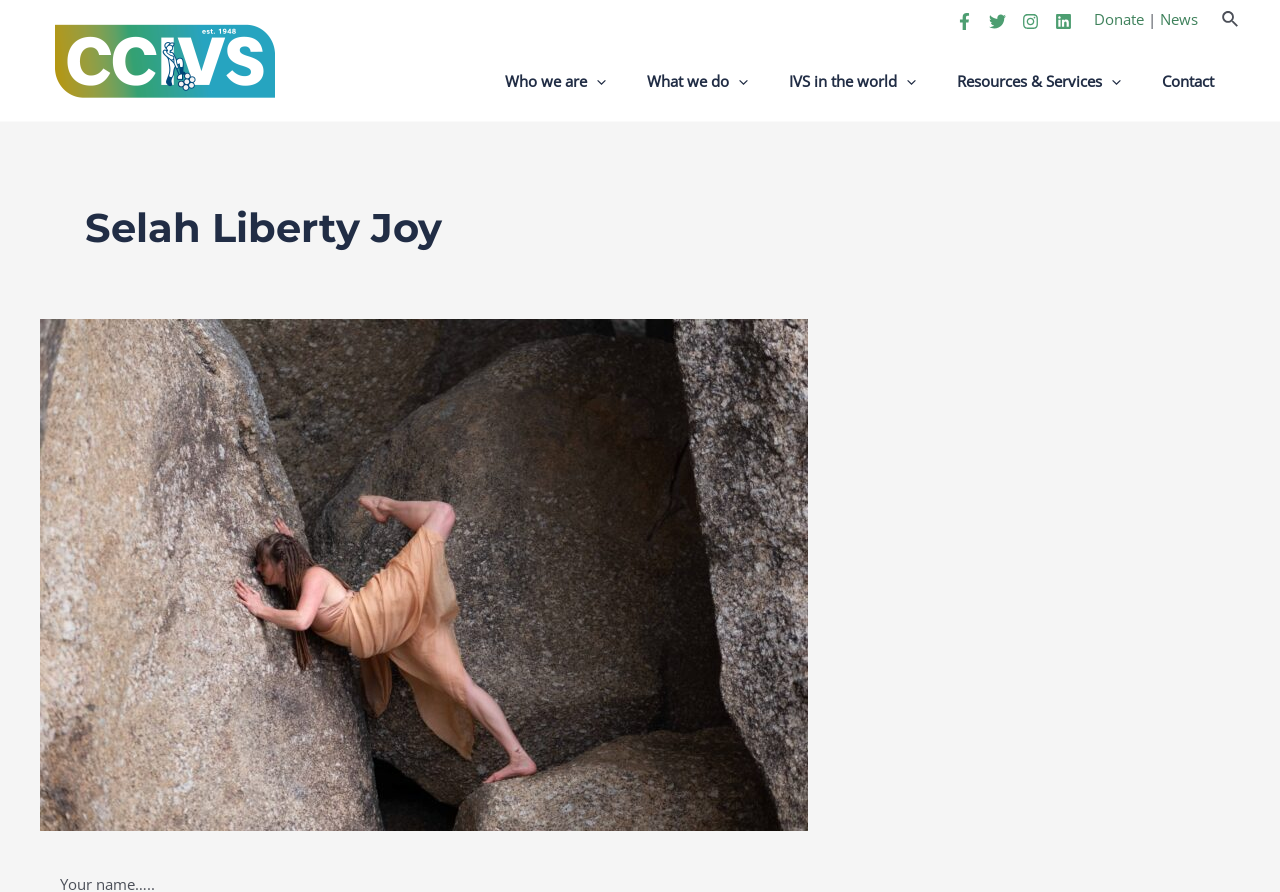Provide a thorough description of this webpage.

The webpage is titled "Selah Liberty Joy" and features a navigation menu at the top right corner, which includes links to "Who we are", "What we do", "IVS in the world", "Resources & Services", and "Contact". Each of these links has a corresponding menu toggle icon next to it.

Below the navigation menu, there is a large figure that spans the entire width of the page, taking up most of the screen real estate.

At the top left corner, there are four social media links: Facebook, Twitter, Instagram, and Linkedin, each accompanied by a small icon.

To the right of the social media links, there are three more links: "Donate", a separator character "|", and "News".

At the top right corner, there is a search icon link.

The page also has a heading that reads "Selah Liberty Joy" at the top center of the page.

There are no visible blocks of text or news articles on the page, but the presence of a search icon and navigation menu suggests that the page may have more content that can be accessed through these features.